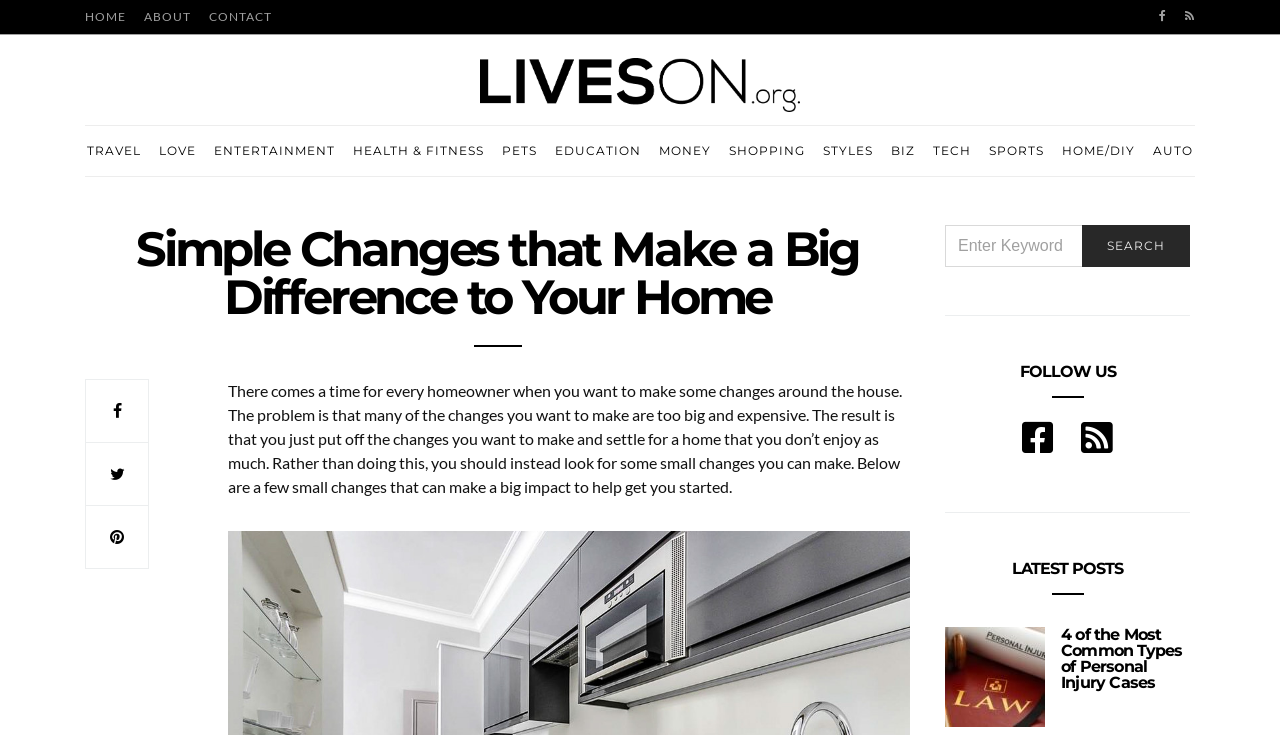Please determine the bounding box coordinates of the element to click in order to execute the following instruction: "Learn about the Health Benefits Of African Spinach". The coordinates should be four float numbers between 0 and 1, specified as [left, top, right, bottom].

None